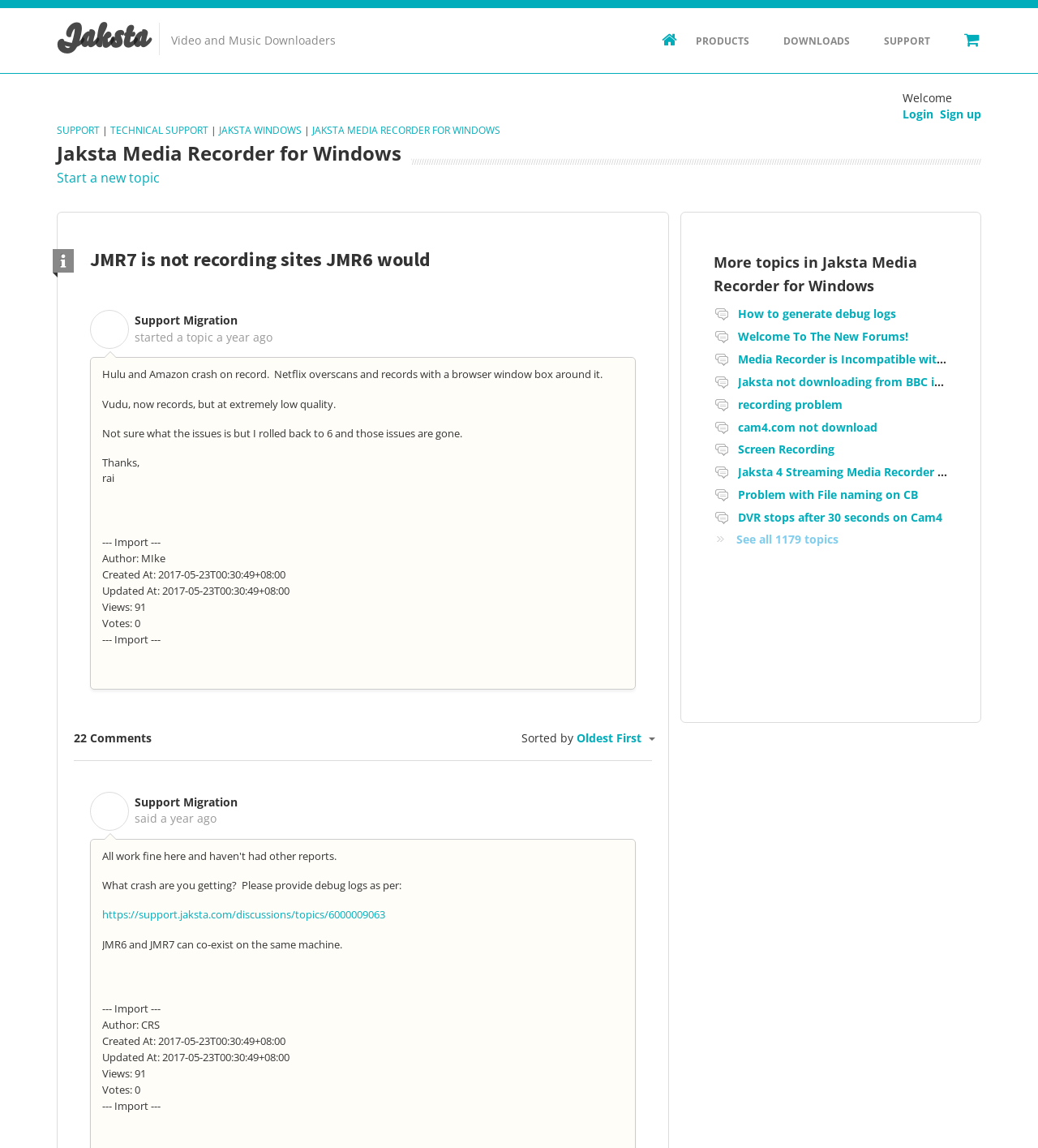What is the name of the product discussed on this webpage?
Provide a detailed and extensive answer to the question.

The webpage has a heading 'Jaksta Media Recorder for Windows' and multiple links and text references to 'Jaksta', indicating that the product being discussed is Jaksta Media Recorder.